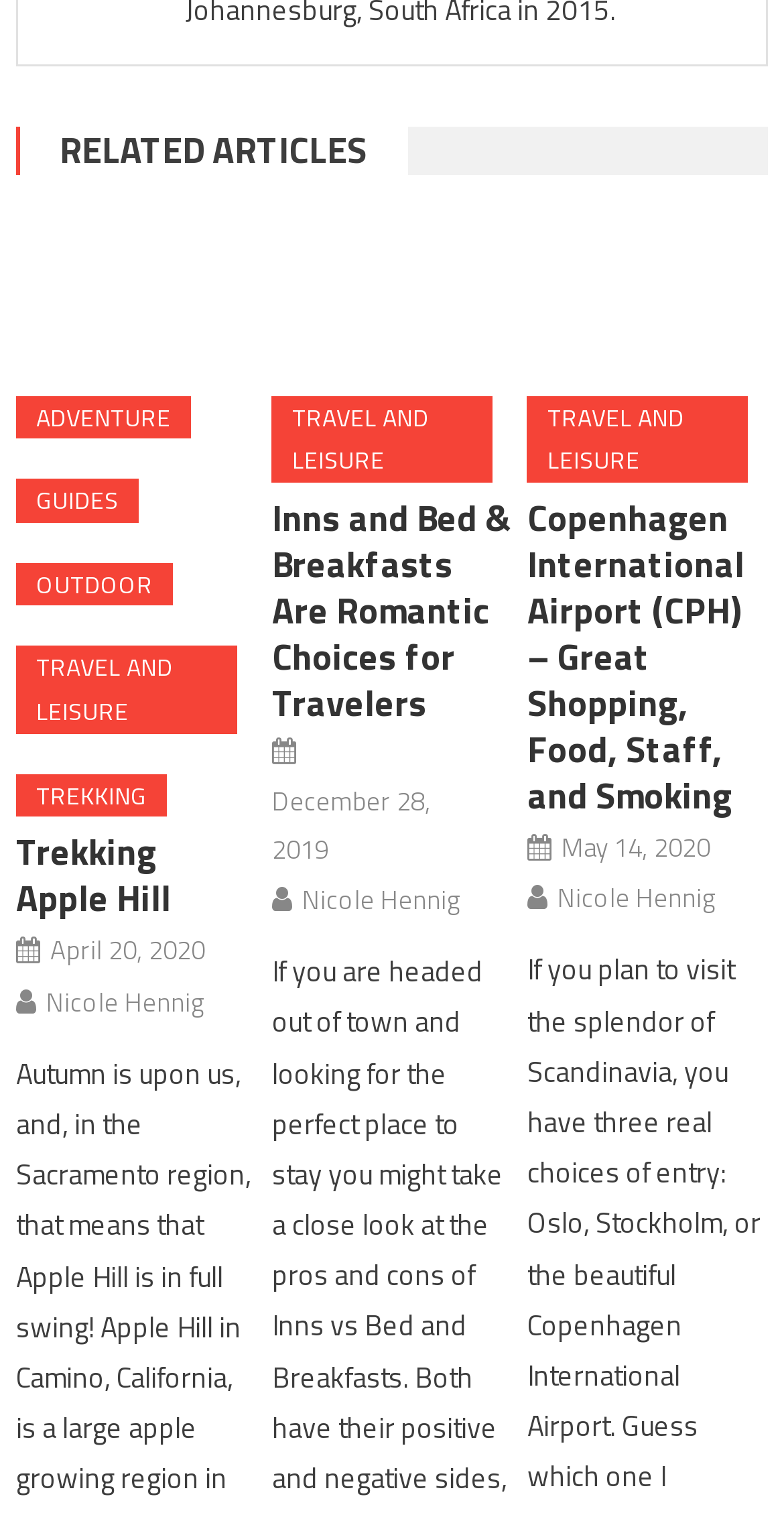Kindly determine the bounding box coordinates for the area that needs to be clicked to execute this instruction: "Ask a question".

None